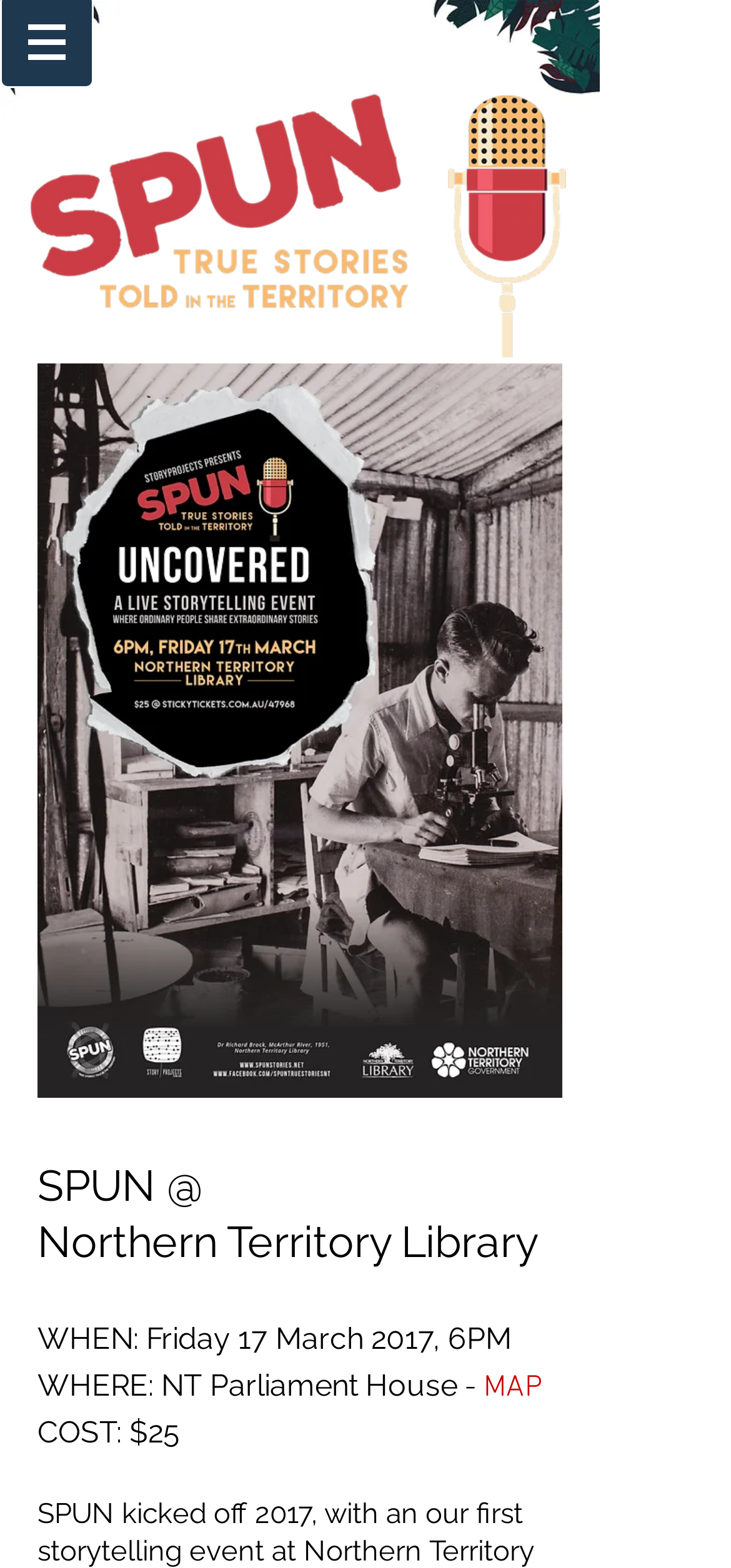Generate a thorough caption detailing the webpage content.

The webpage appears to be an event page for a past event called "SPUN: True Stories told live in The Territory themed 'Uncovered'" at the Northern Territory Library in 2017. 

At the top left of the page, there is a small image. Below the image, there is a long horizontal link that spans most of the width of the page. 

The main content of the page is divided into several sections, each denoted by a heading. The first heading reads "SPUN @" and is positioned near the top of the page. Below this heading is another one that says "Northern Territory Library". 

Further down the page, there are three more headings that provide details about the event. The first one indicates the date and time of the event, "Friday 17 March 2017, 6PM". The second one specifies the location, "NT Parliament House", and includes a link to a map. The third heading mentions the cost of the event, "$25".